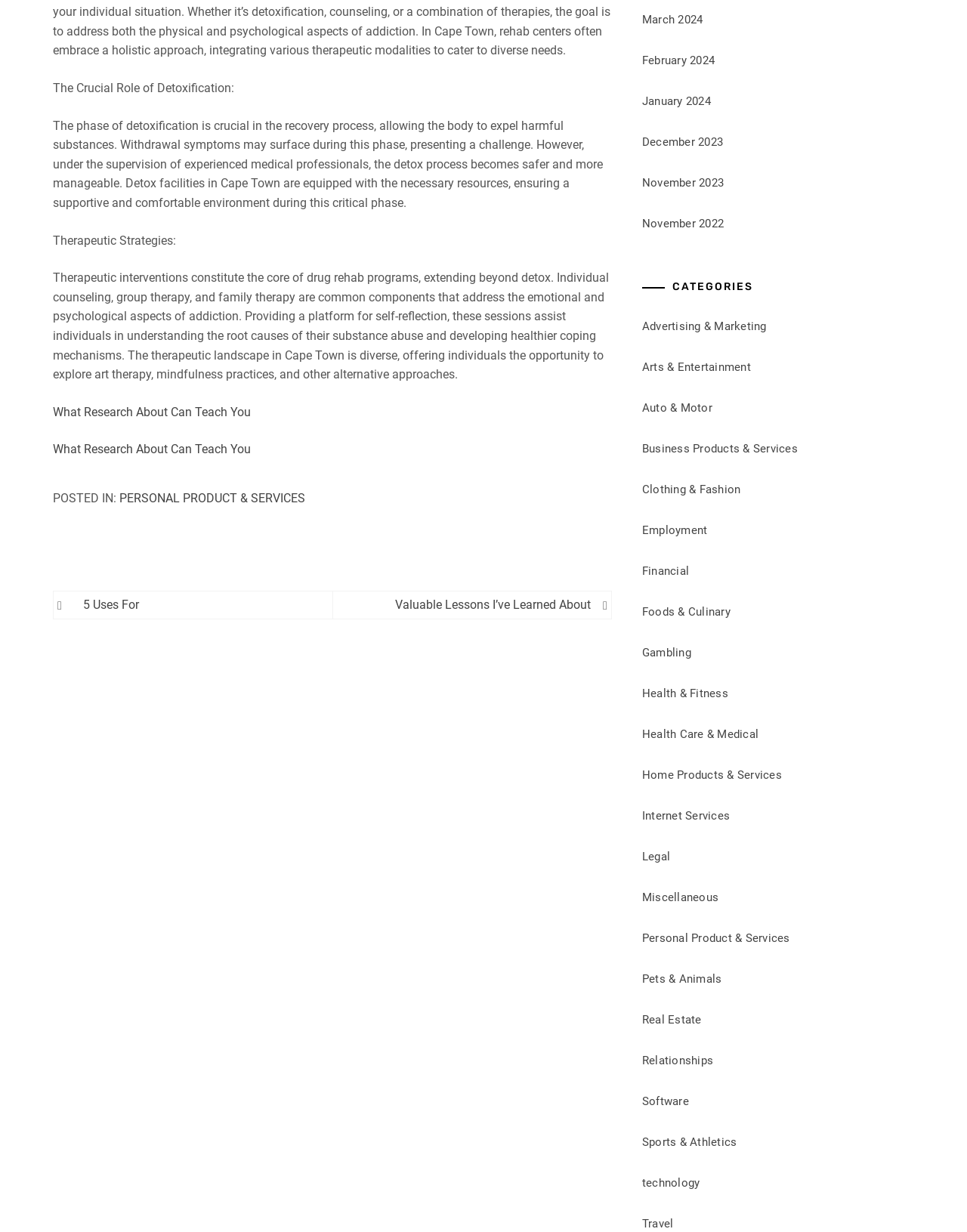Identify the bounding box coordinates of the element to click to follow this instruction: 'Go to the 'Uncategorized' category'. Ensure the coordinates are four float values between 0 and 1, provided as [left, top, right, bottom].

None